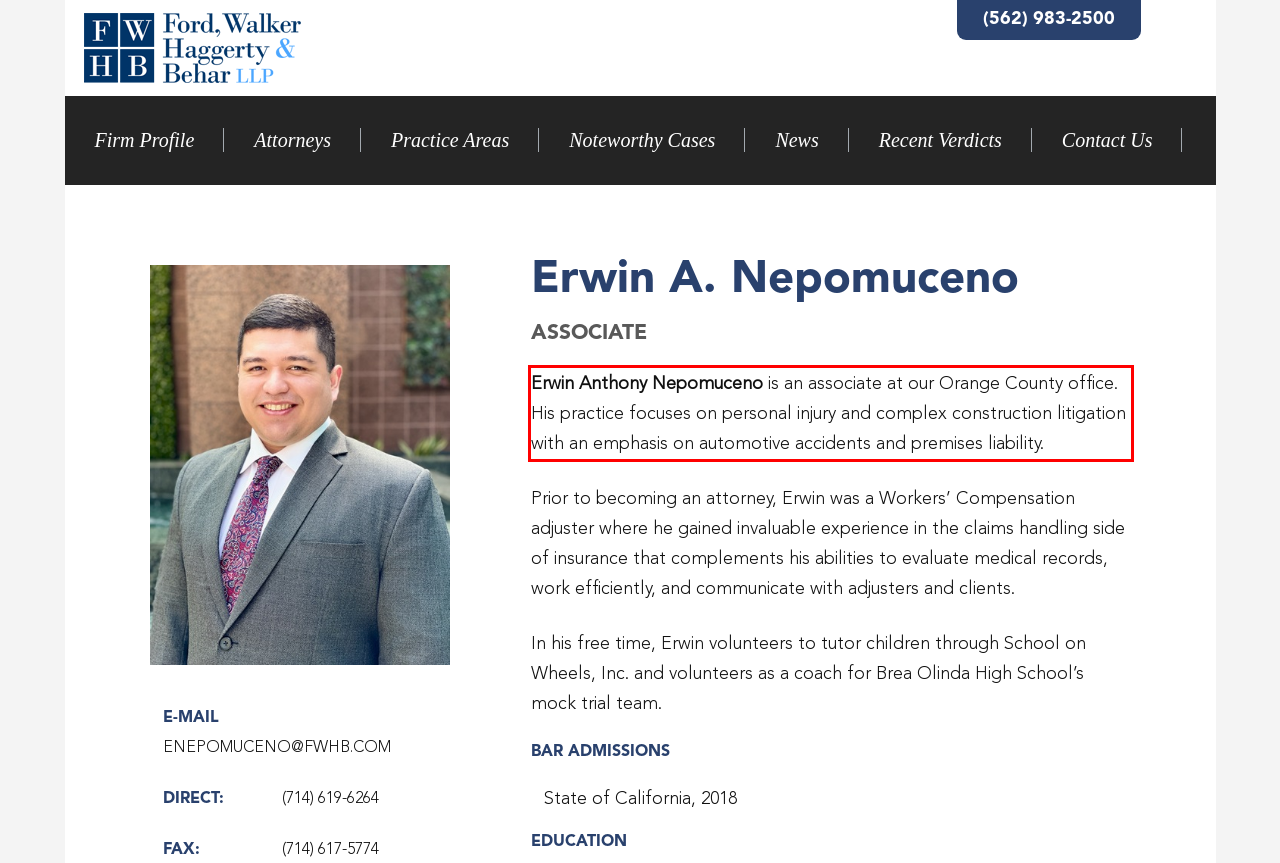Using the provided screenshot, read and generate the text content within the red-bordered area.

Erwin Anthony Nepomuceno is an associate at our Orange County office. His practice focuses on personal injury and complex construction litigation with an emphasis on automotive accidents and premises liability.